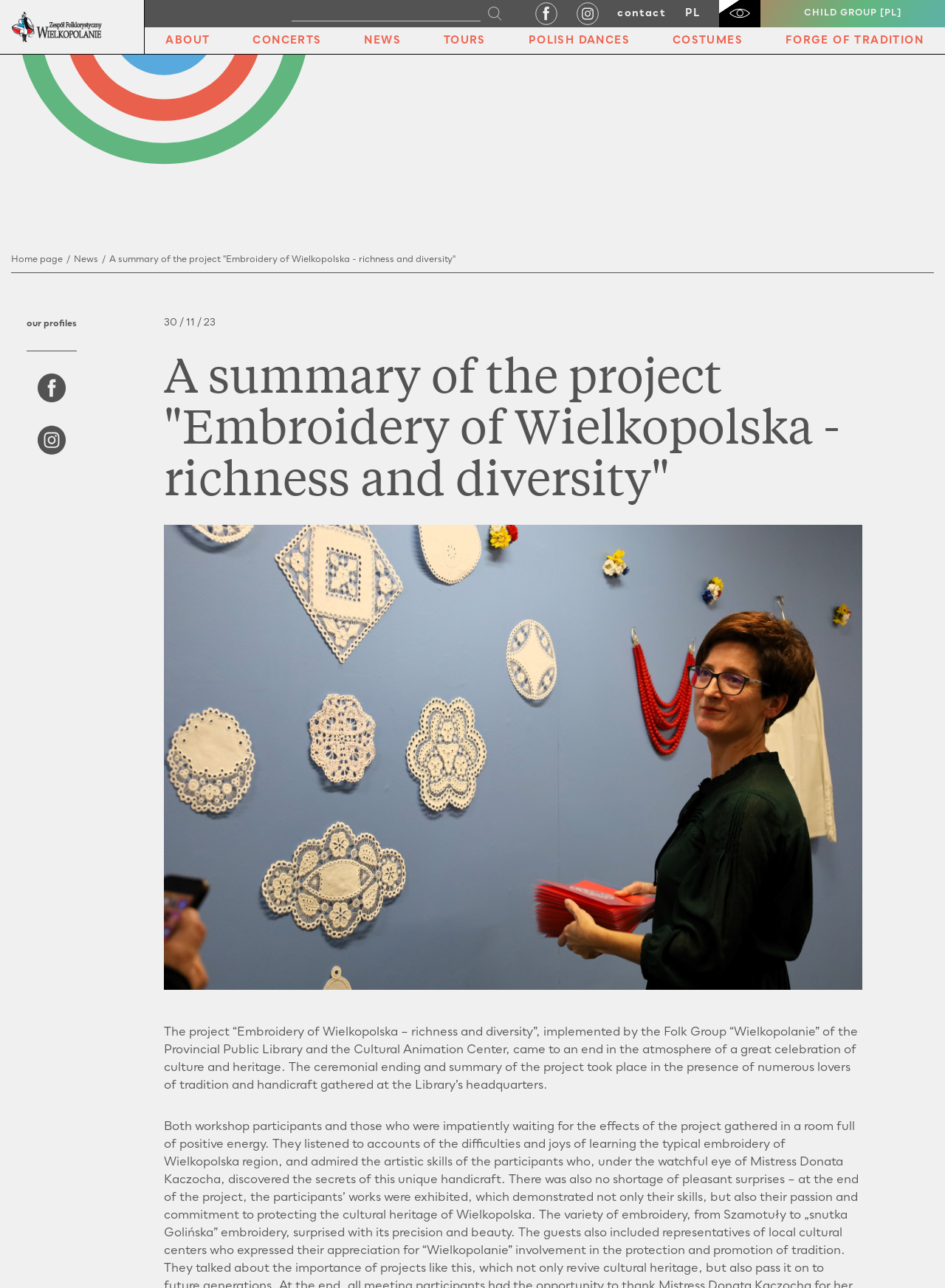Answer the question using only one word or a concise phrase: What is the date mentioned in the webpage?

30 / 11 / 23